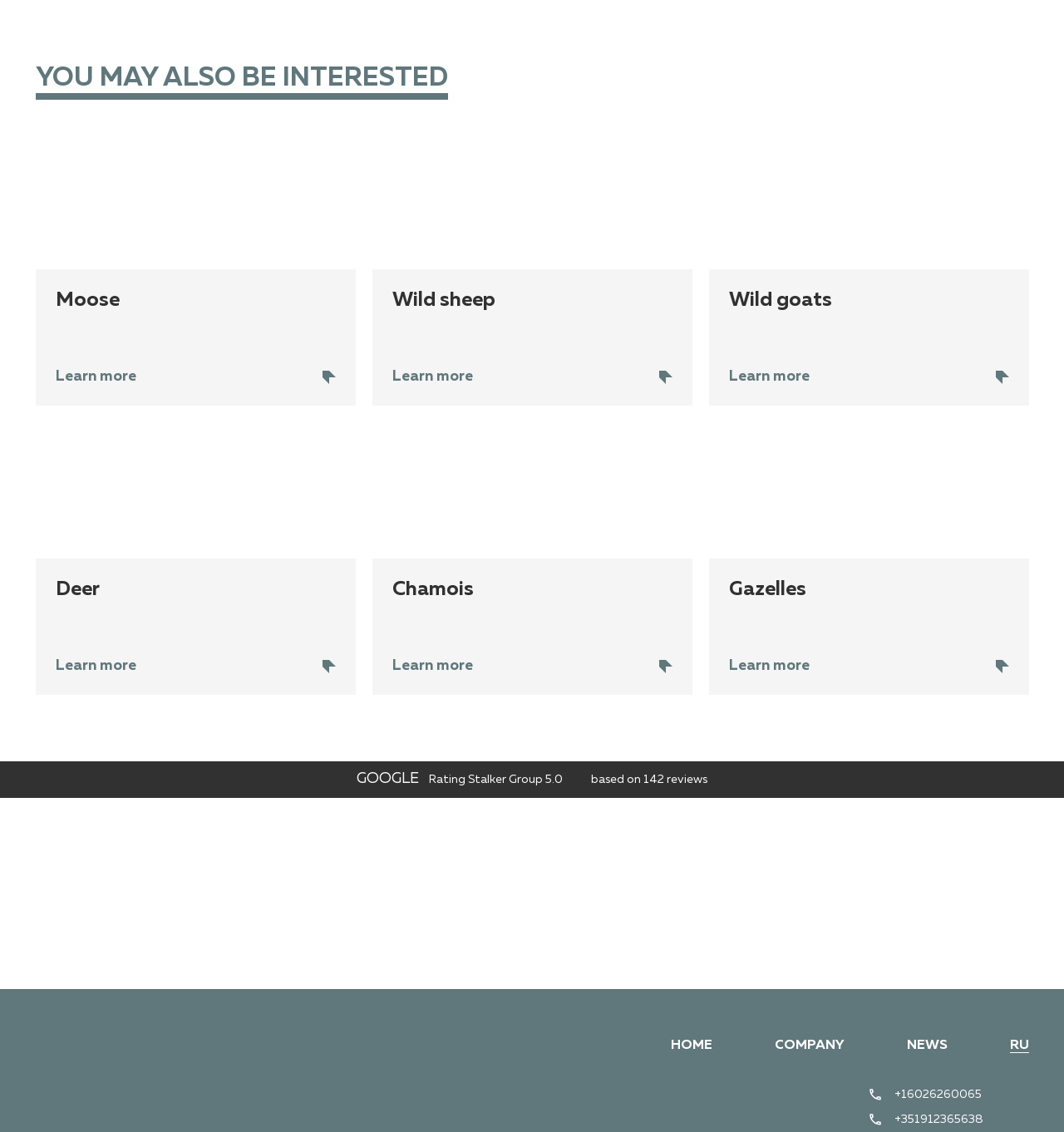From the image, can you give a detailed response to the question below:
What is the logo shown in the top-right corner?

The logo shown in the top-right corner is Google, as indicated by the image 'logo' and the StaticText 'GOOGLE'.